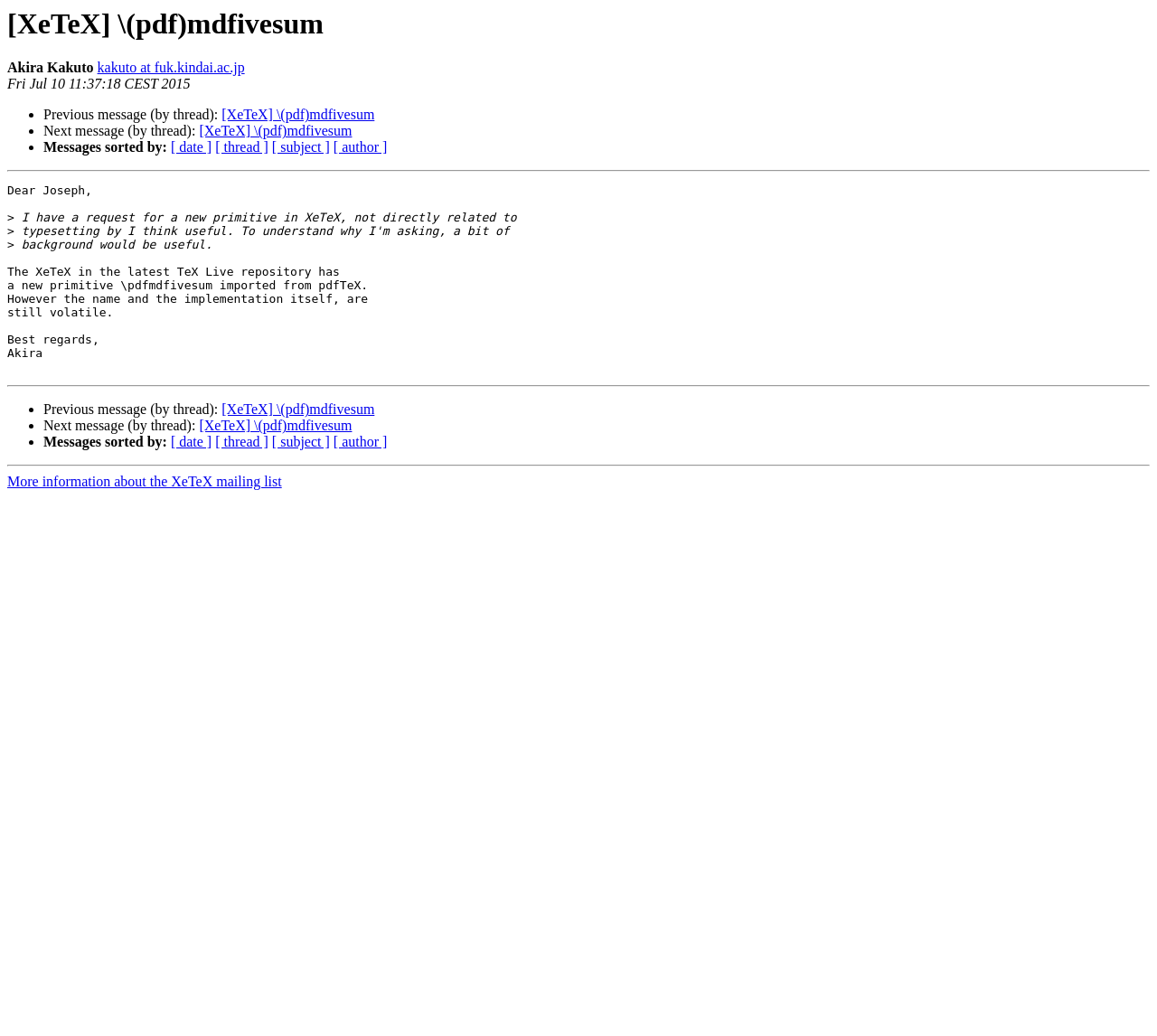Describe the webpage in detail, including text, images, and layout.

This webpage appears to be an archived email thread from the XeTeX mailing list. At the top, there is a heading with the title "[XeTeX] \(pdf)mdfivesum" and the sender's name "Akira Kakuto" with their email address "kakuto at fuk.kindai.ac.jp" next to it. Below the heading, there is a timestamp "Fri Jul 10 11:37:18 CEST 2015".

The main content of the email is a message from Akira Kakuto, which is divided into several paragraphs. The message starts with a greeting "Dear Joseph," and then discusses a request for a new primitive in XeTeX. The text is quite technical, mentioning specific features and implementations.

There are several horizontal separators throughout the page, which separate the different sections of the email. Below the main message, there are links to navigate through the email thread, including "Previous message (by thread):" and "Next message (by thread):" with corresponding links. There are also links to sort the messages by "date", "thread", "subject", and "author".

At the bottom of the page, there is another set of links to navigate through the email thread, as well as a link to "More information about the XeTeX mailing list". Overall, the webpage has a simple and functional design, with a focus on presenting the email content and providing navigation options.